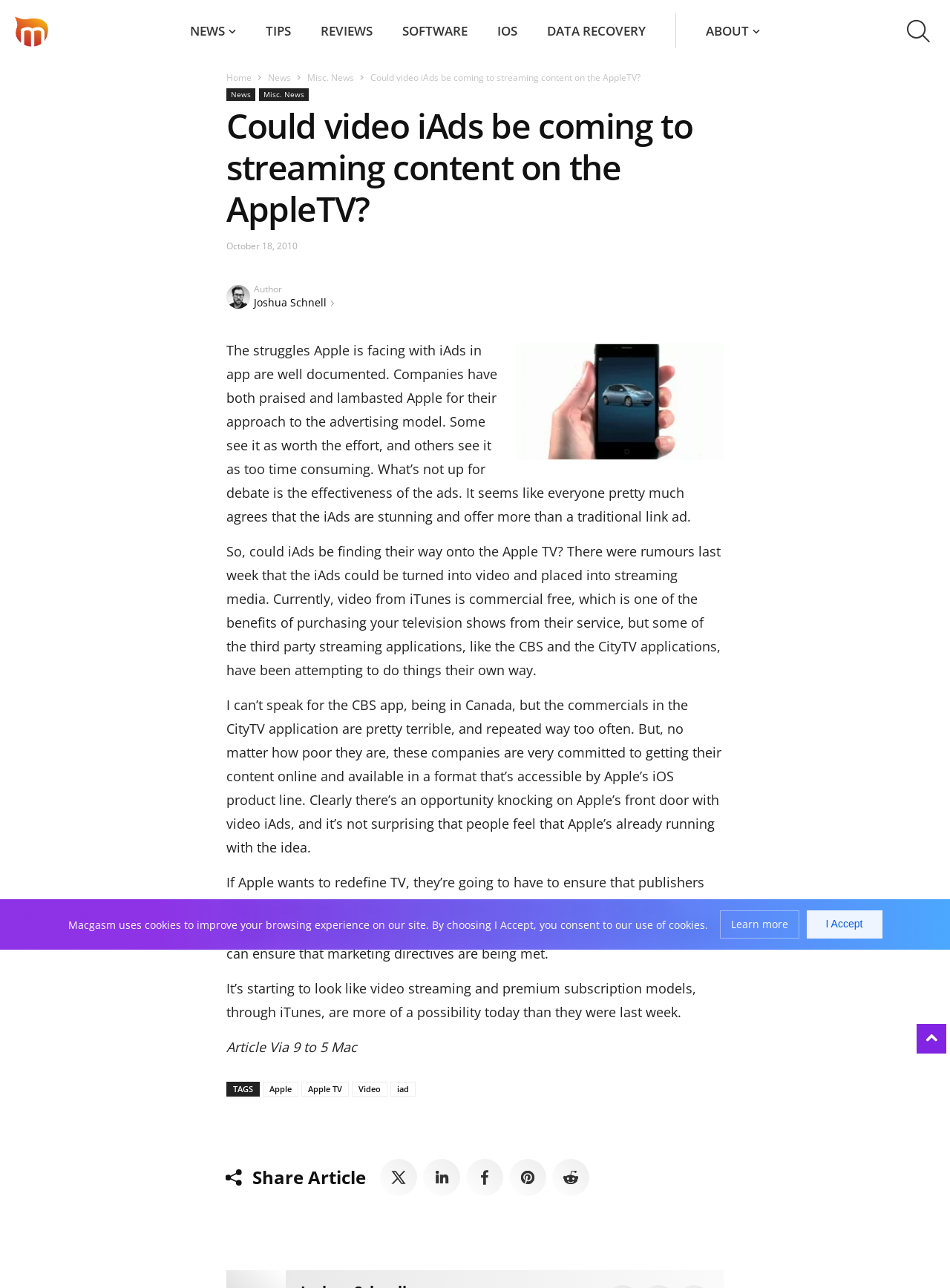Using floating point numbers between 0 and 1, provide the bounding box coordinates in the format (top-left x, top-left y, bottom-right x, bottom-right y). Locate the UI element described here: News

[0.2, 0.011, 0.237, 0.038]